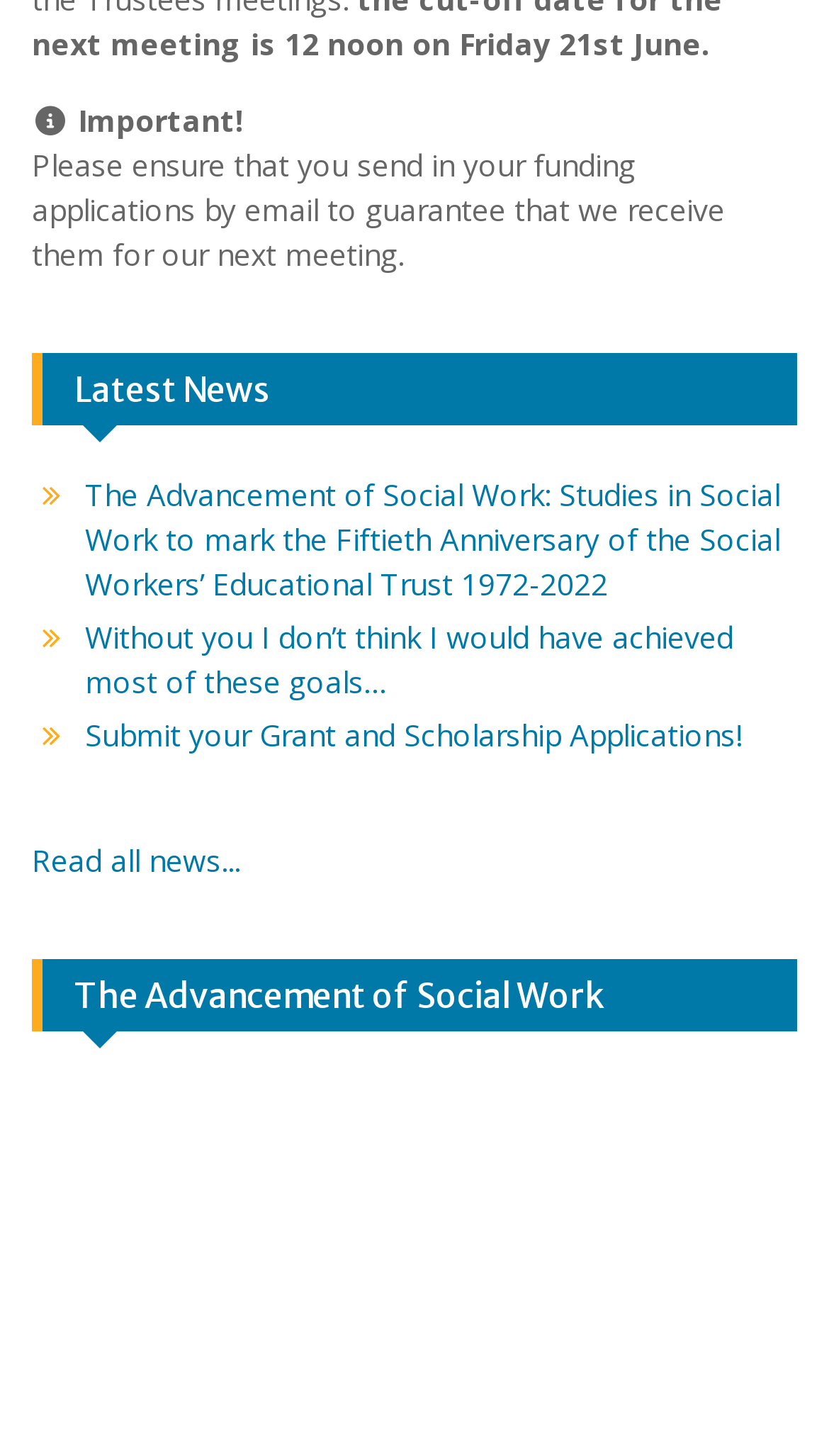What is the title of the latest news?
Respond with a short answer, either a single word or a phrase, based on the image.

The Advancement of Social Work